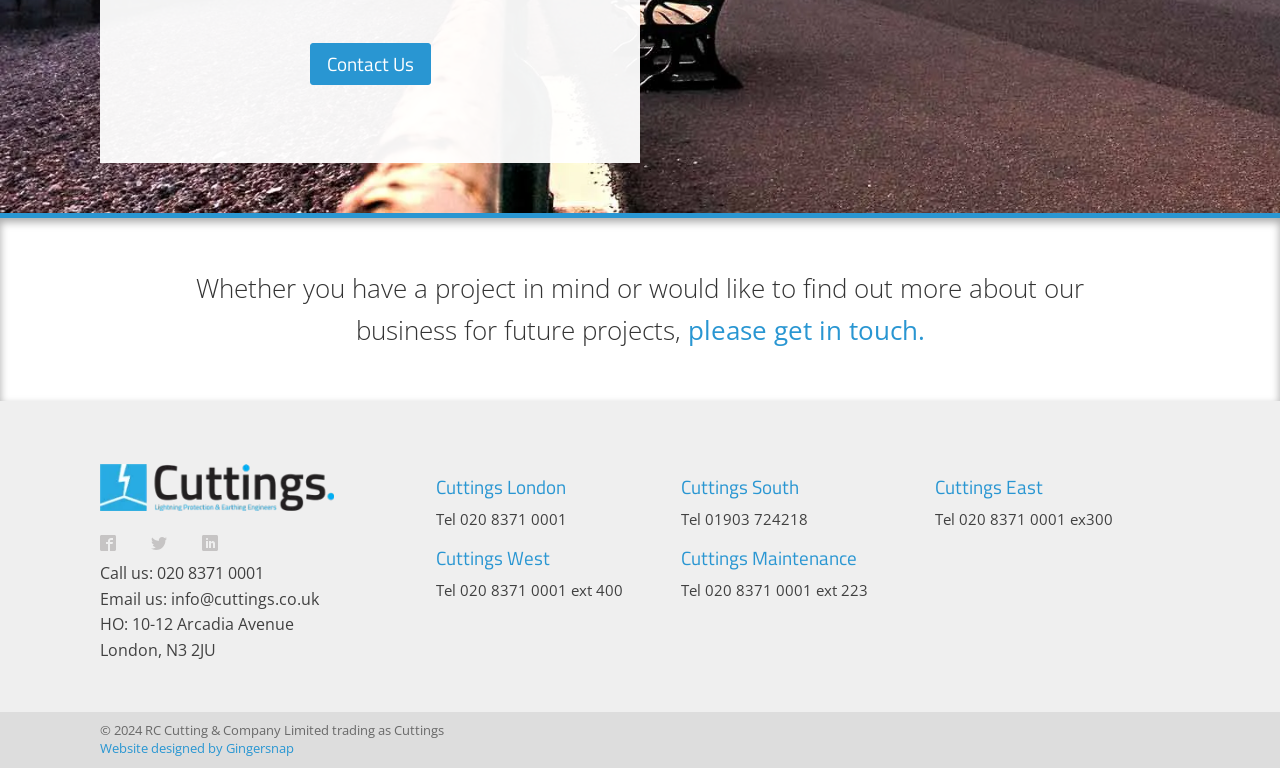How many social media links are there?
Using the visual information, reply with a single word or short phrase.

3